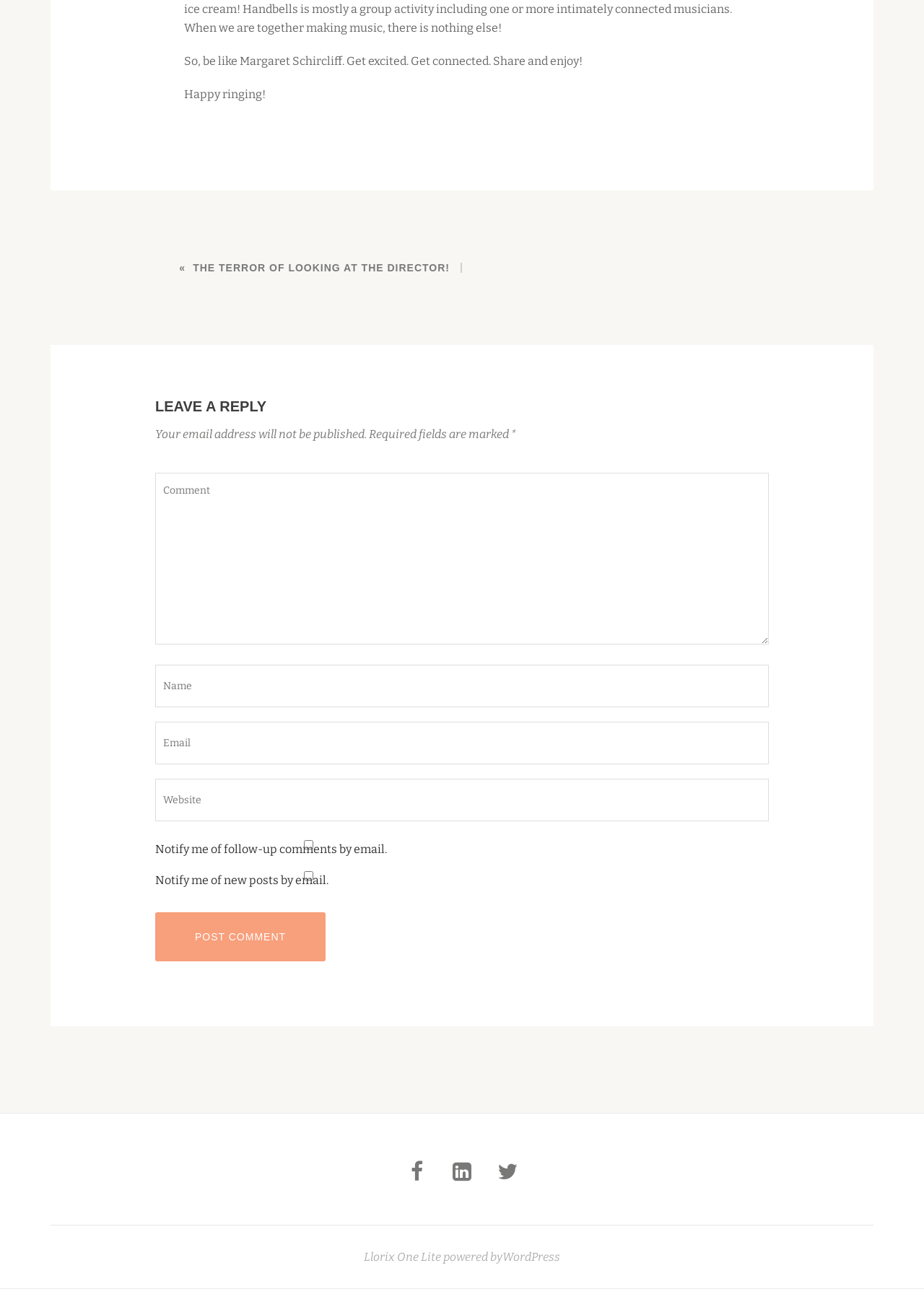Please identify the bounding box coordinates of the element's region that should be clicked to execute the following instruction: "Click on the 'Post Comment' button". The bounding box coordinates must be four float numbers between 0 and 1, i.e., [left, top, right, bottom].

[0.168, 0.708, 0.352, 0.746]